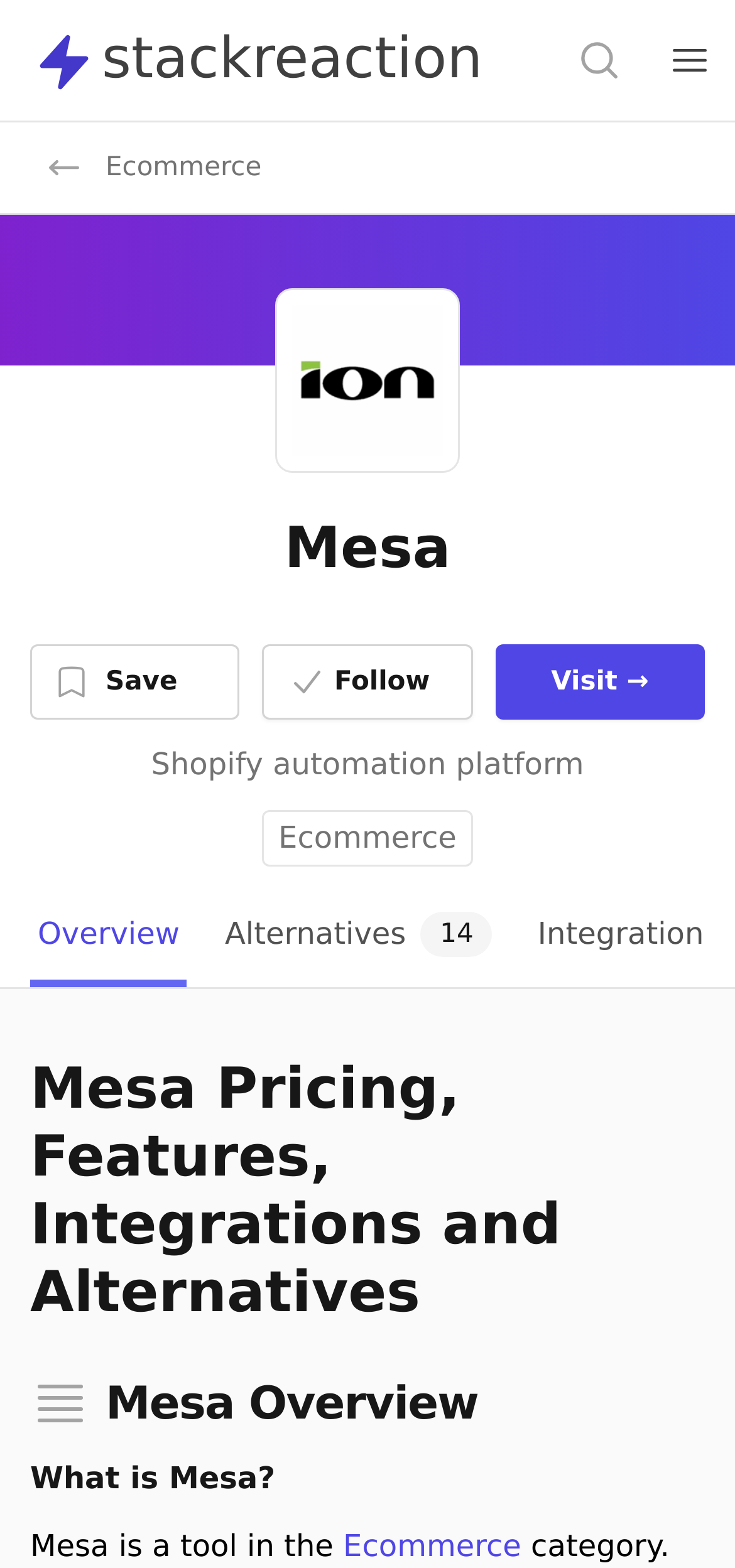Provide a short answer using a single word or phrase for the following question: 
What is the name of the tool described on this page?

Mesa